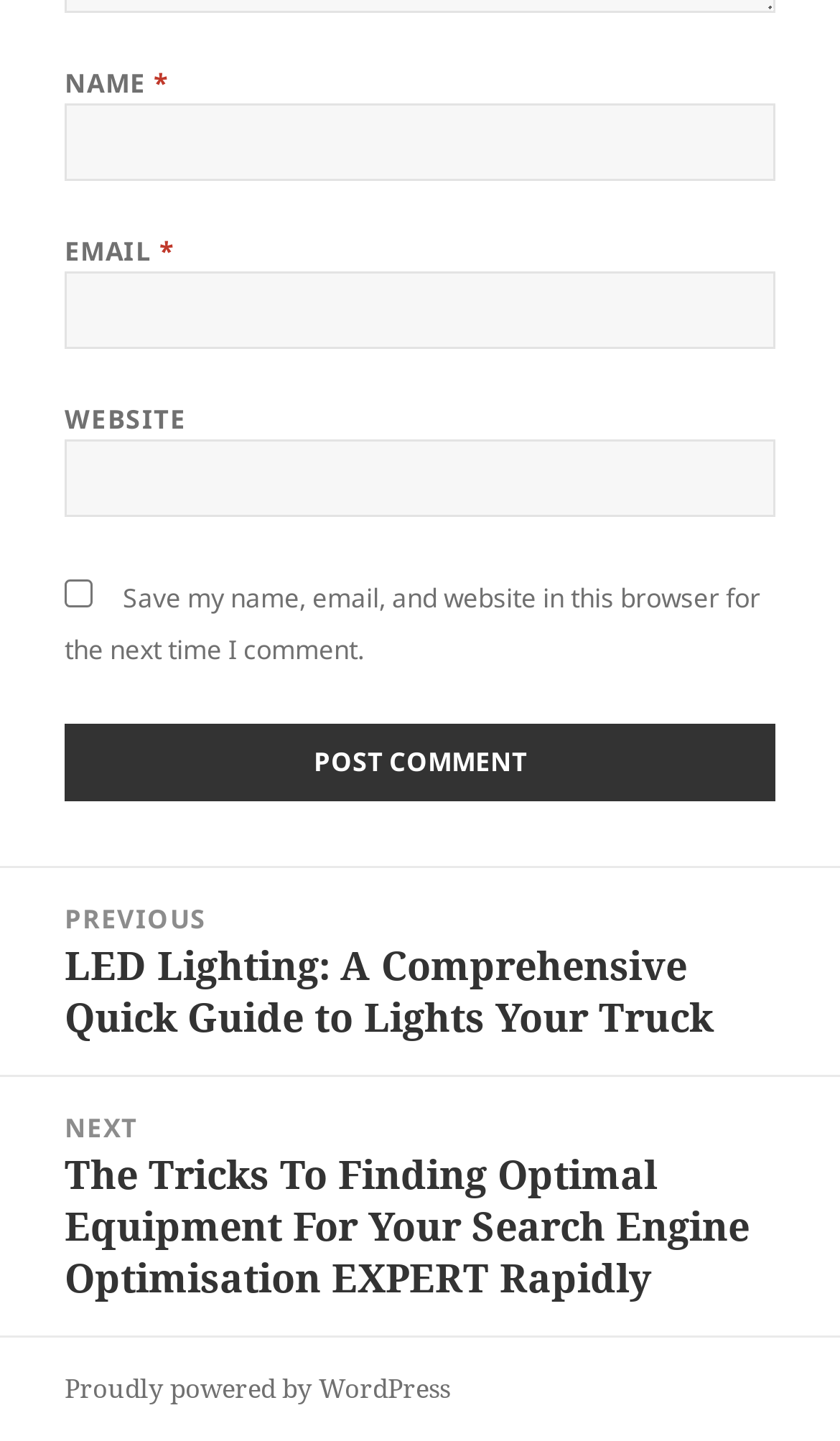Determine the bounding box coordinates of the clickable element to achieve the following action: 'Go to the previous post'. Provide the coordinates as four float values between 0 and 1, formatted as [left, top, right, bottom].

[0.0, 0.602, 1.0, 0.745]